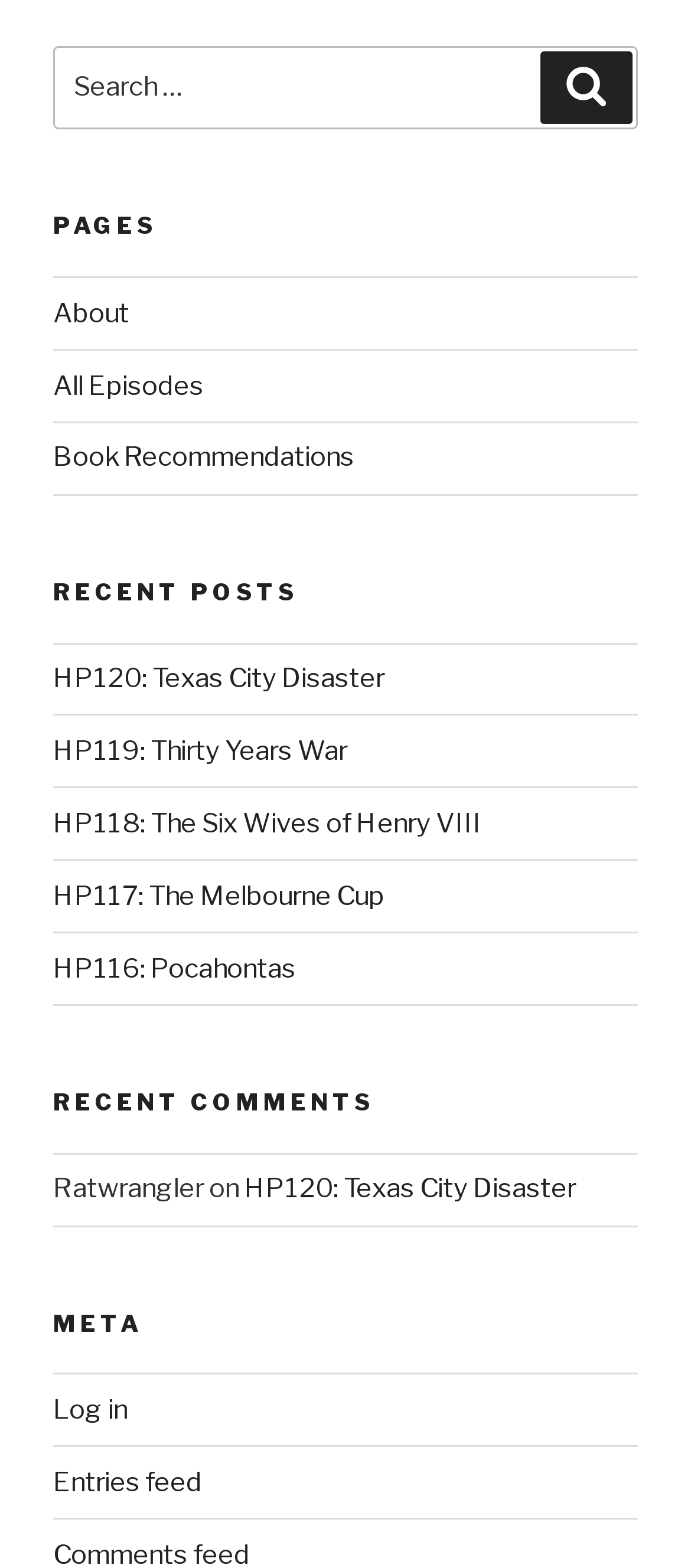Provide the bounding box coordinates of the UI element that matches the description: "HP117: The Melbourne Cup".

[0.077, 0.561, 0.556, 0.581]